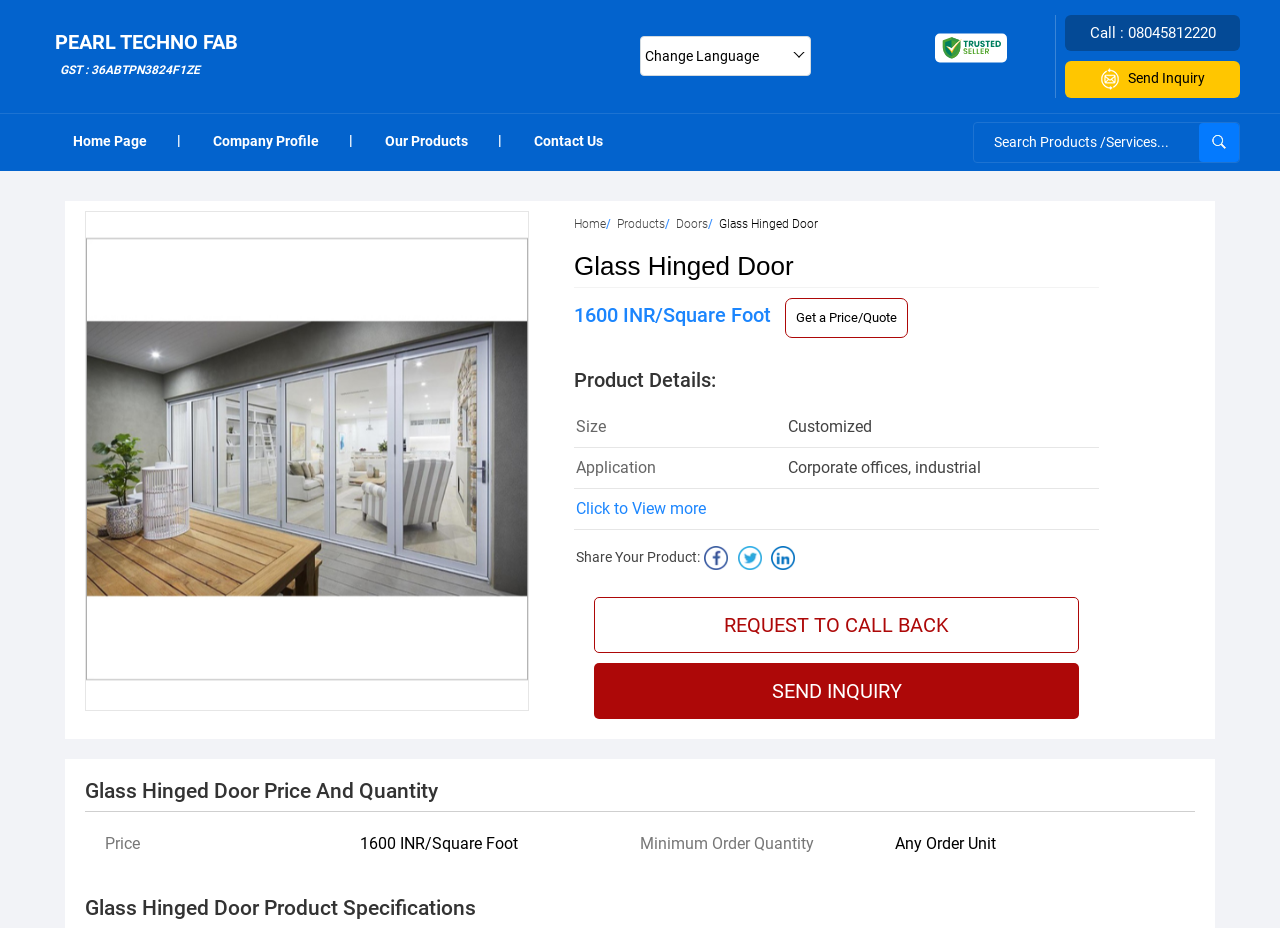Identify the bounding box coordinates for the UI element described as: "alt="trusted seller"". The coordinates should be provided as four floats between 0 and 1: [left, top, right, bottom].

[0.73, 0.062, 0.787, 0.082]